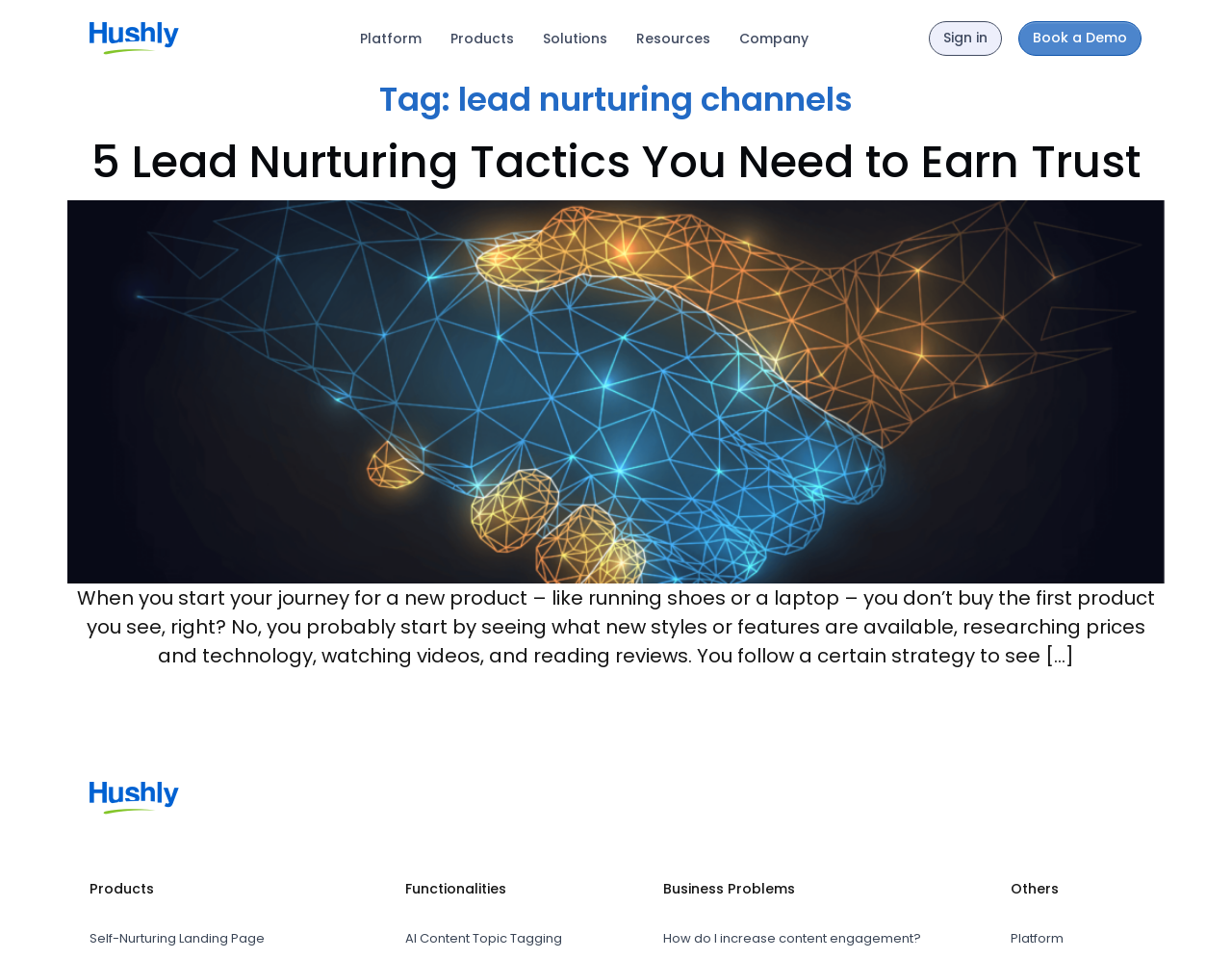Given the element description Self-Nurturing Landing Page, identify the bounding box coordinates for the UI element on the webpage screenshot. The format should be (top-left x, top-left y, bottom-right x, bottom-right y), with values between 0 and 1.

[0.073, 0.96, 0.279, 0.996]